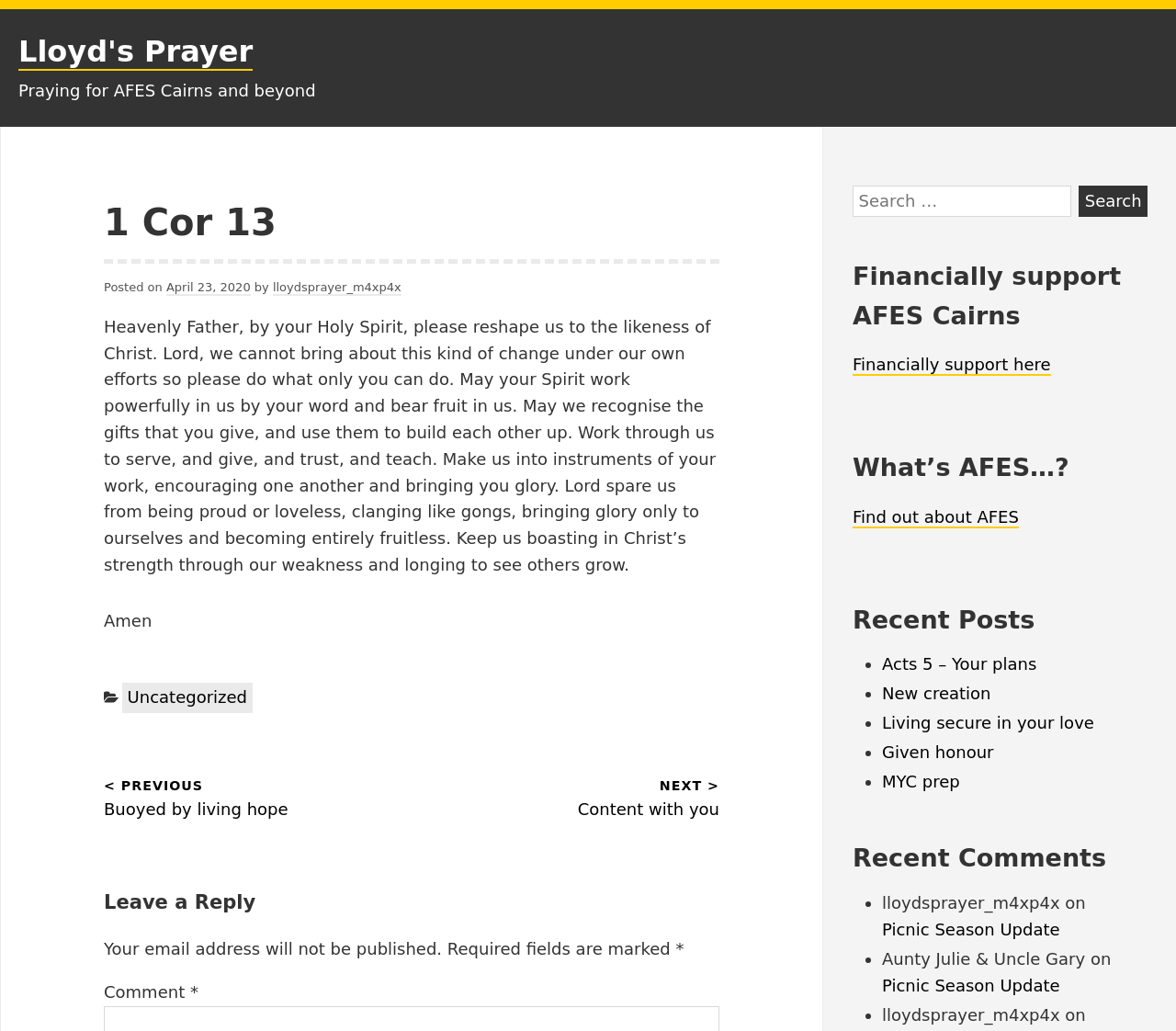What is the prayer about?
Using the image as a reference, deliver a detailed and thorough answer to the question.

The prayer is about asking God to reshape us to the likeness of Christ, and to work powerfully in us by His word and bear fruit in us.